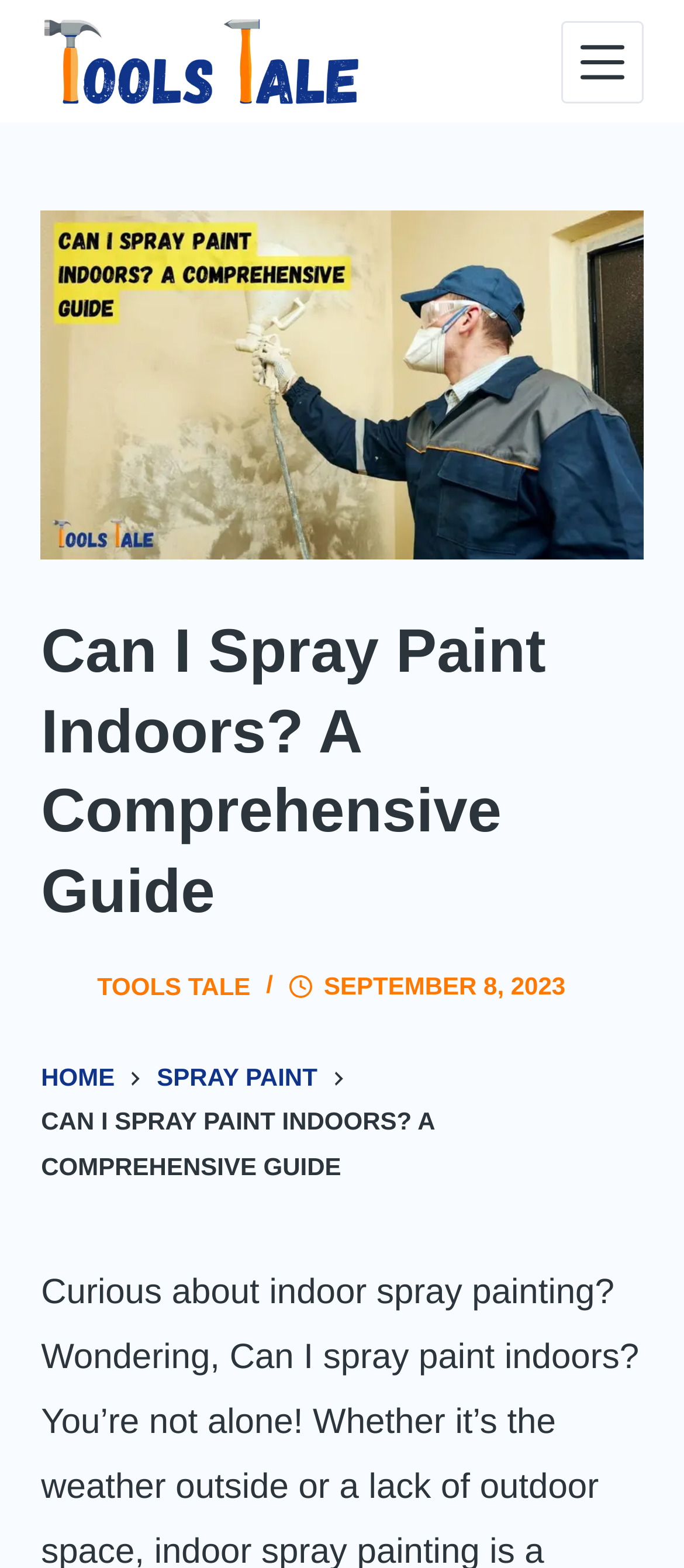What is the category of the article?
Please provide a comprehensive answer based on the information in the image.

I determined the category of the article by looking at the links on the webpage, where I found a link with the text 'HOME'.